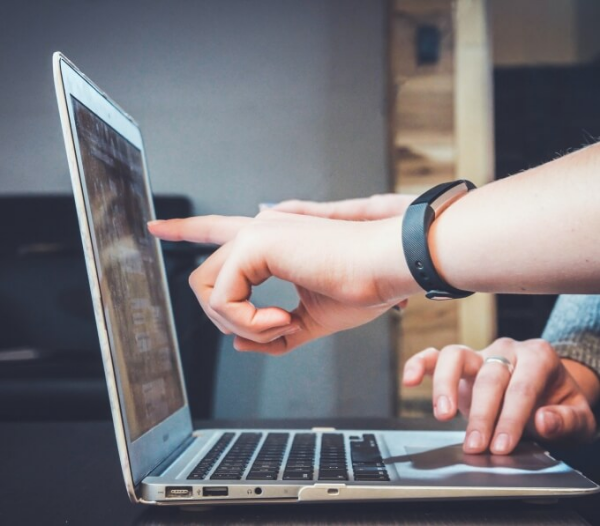What is the atmosphere of the workspace?
Look at the image and respond with a one-word or short-phrase answer.

Relaxed yet focused